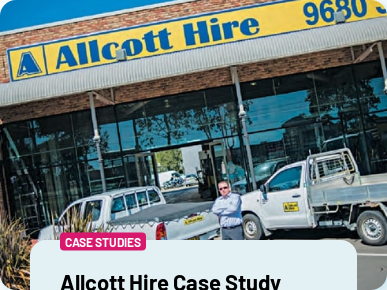What is the purpose of the label at the bottom of the image?
Answer the question using a single word or phrase, according to the image.

Indicating case studies